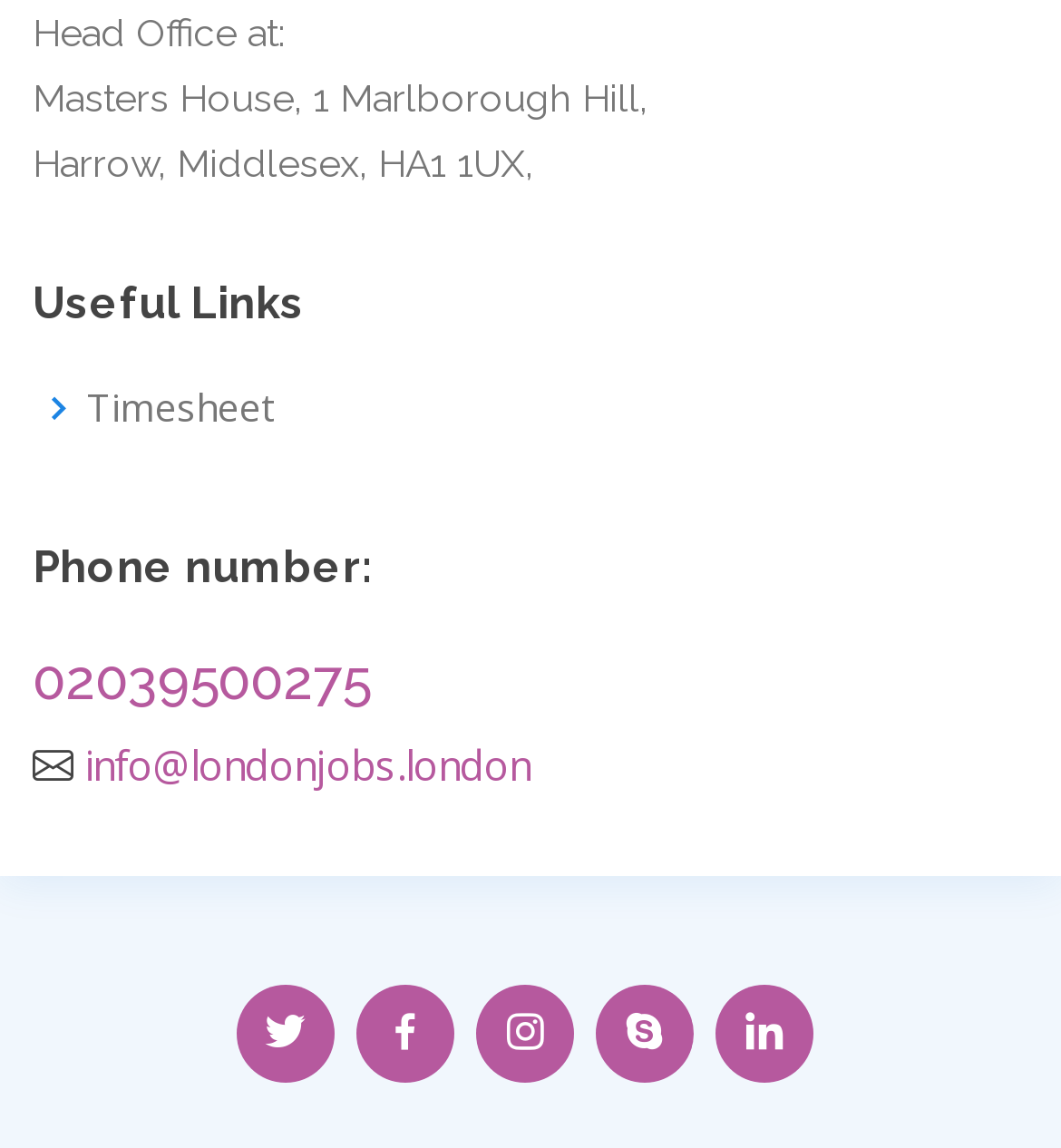Give a short answer to this question using one word or a phrase:
What is the phone number?

02039500275